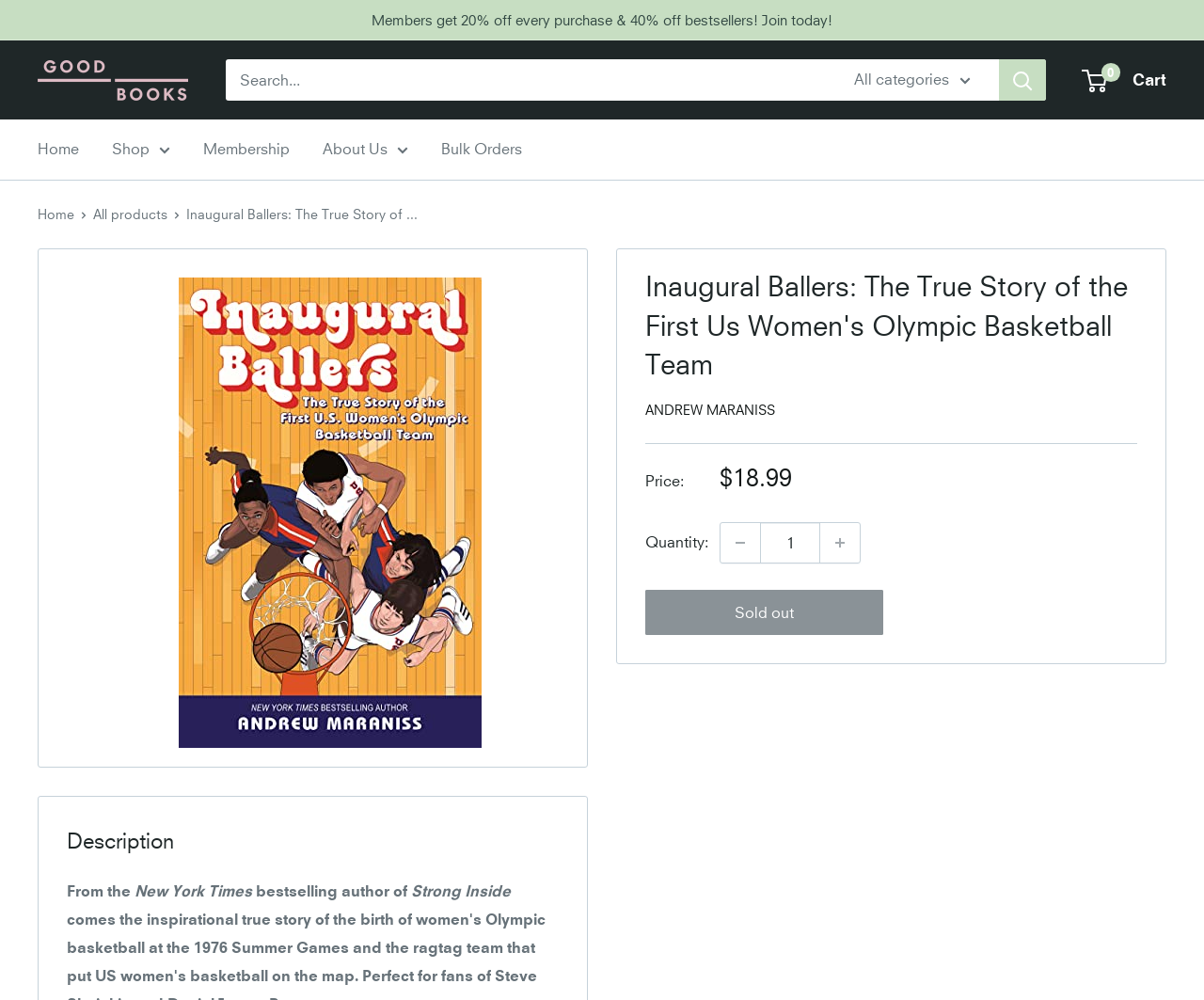Please specify the bounding box coordinates of the clickable region necessary for completing the following instruction: "Search for a specific author". The coordinates must consist of four float numbers between 0 and 1, i.e., [left, top, right, bottom].

[0.536, 0.401, 0.644, 0.417]